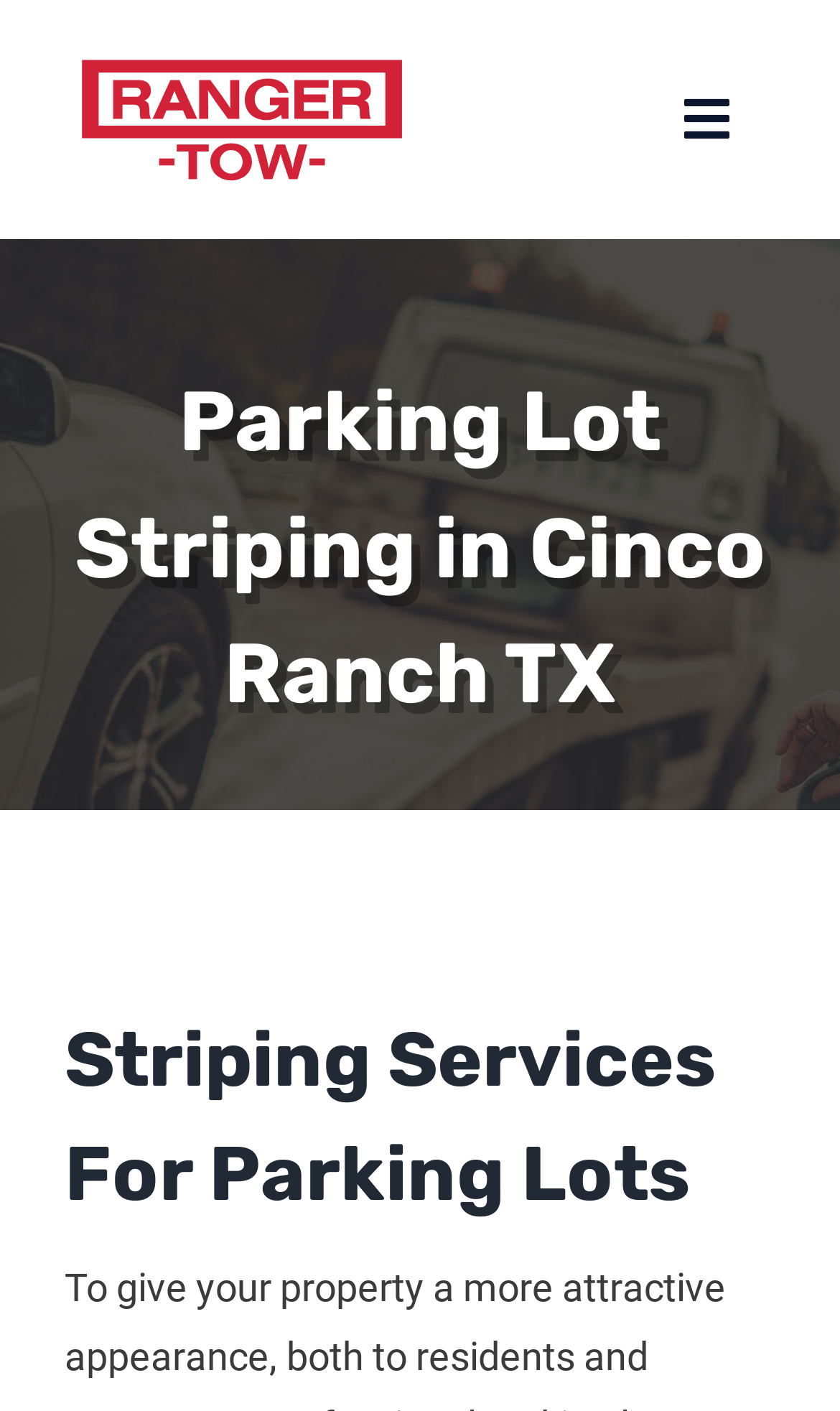Please specify the bounding box coordinates of the clickable region necessary for completing the following instruction: "Contact Us". The coordinates must consist of four float numbers between 0 and 1, i.e., [left, top, right, bottom].

[0.0, 0.599, 1.0, 0.688]